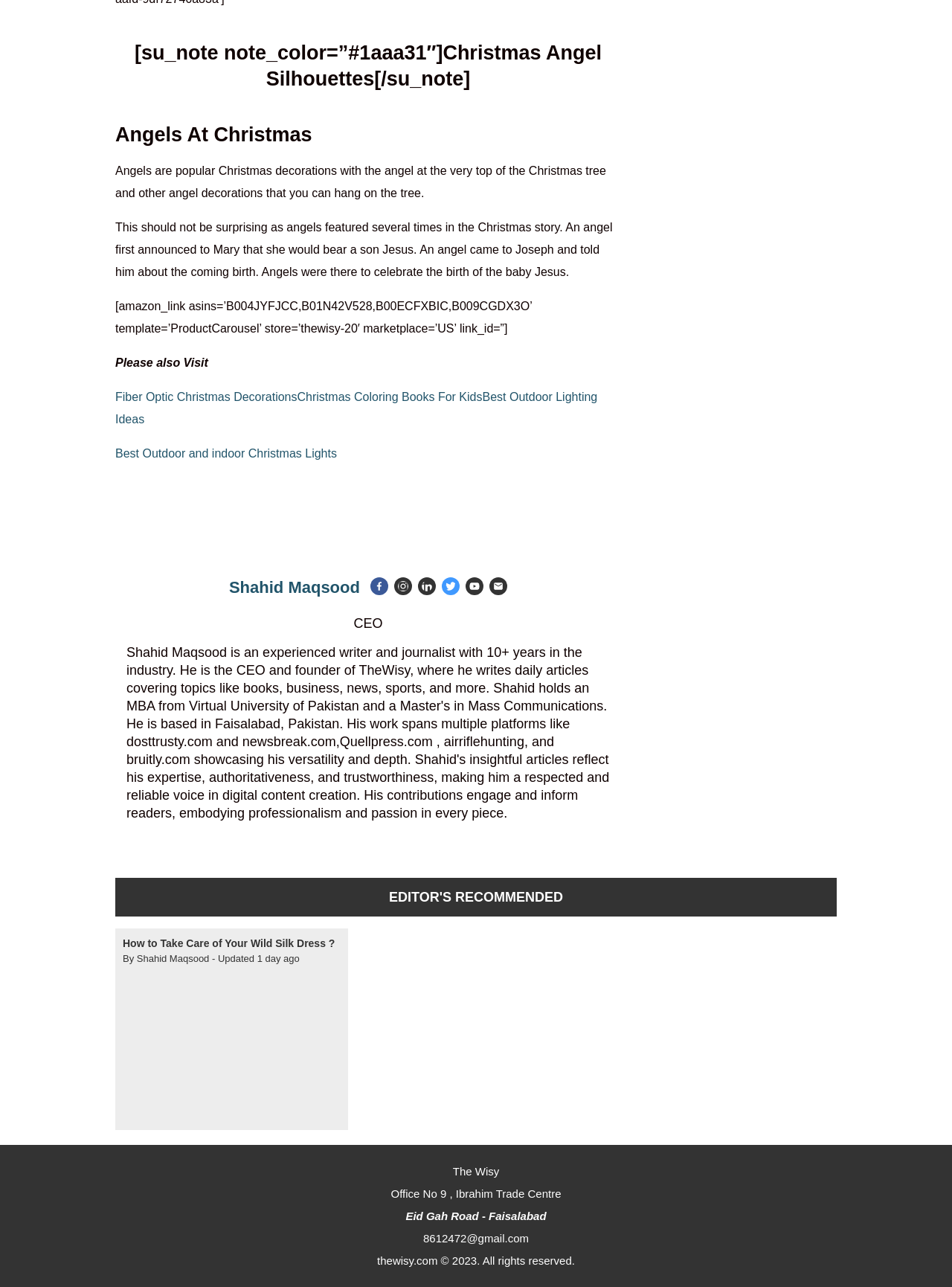Give a one-word or short-phrase answer to the following question: 
What is the name of the CEO mentioned on the webpage?

Shahid Maqsood